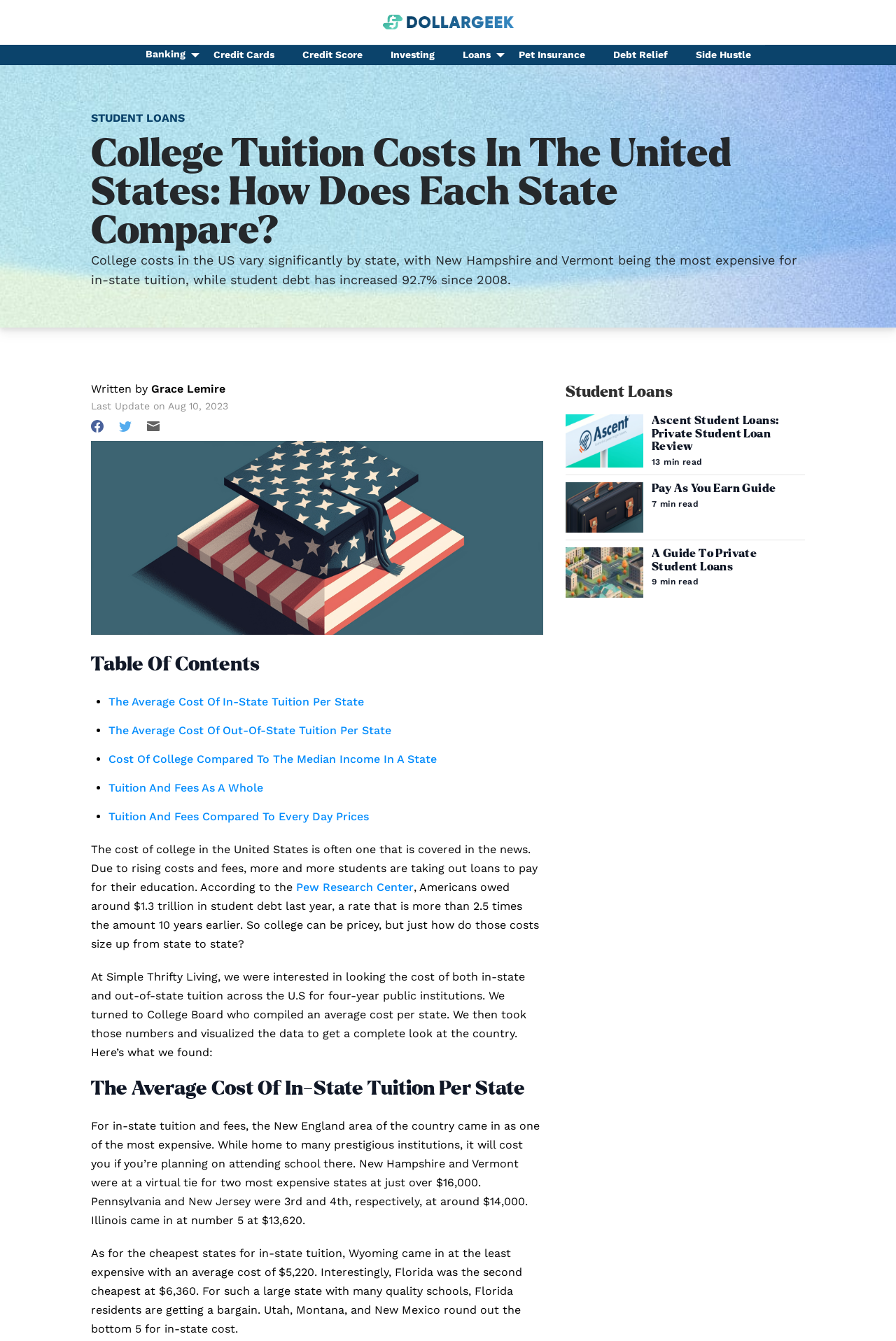What is the topic of the webpage?
Refer to the image and provide a one-word or short phrase answer.

College tuition costs